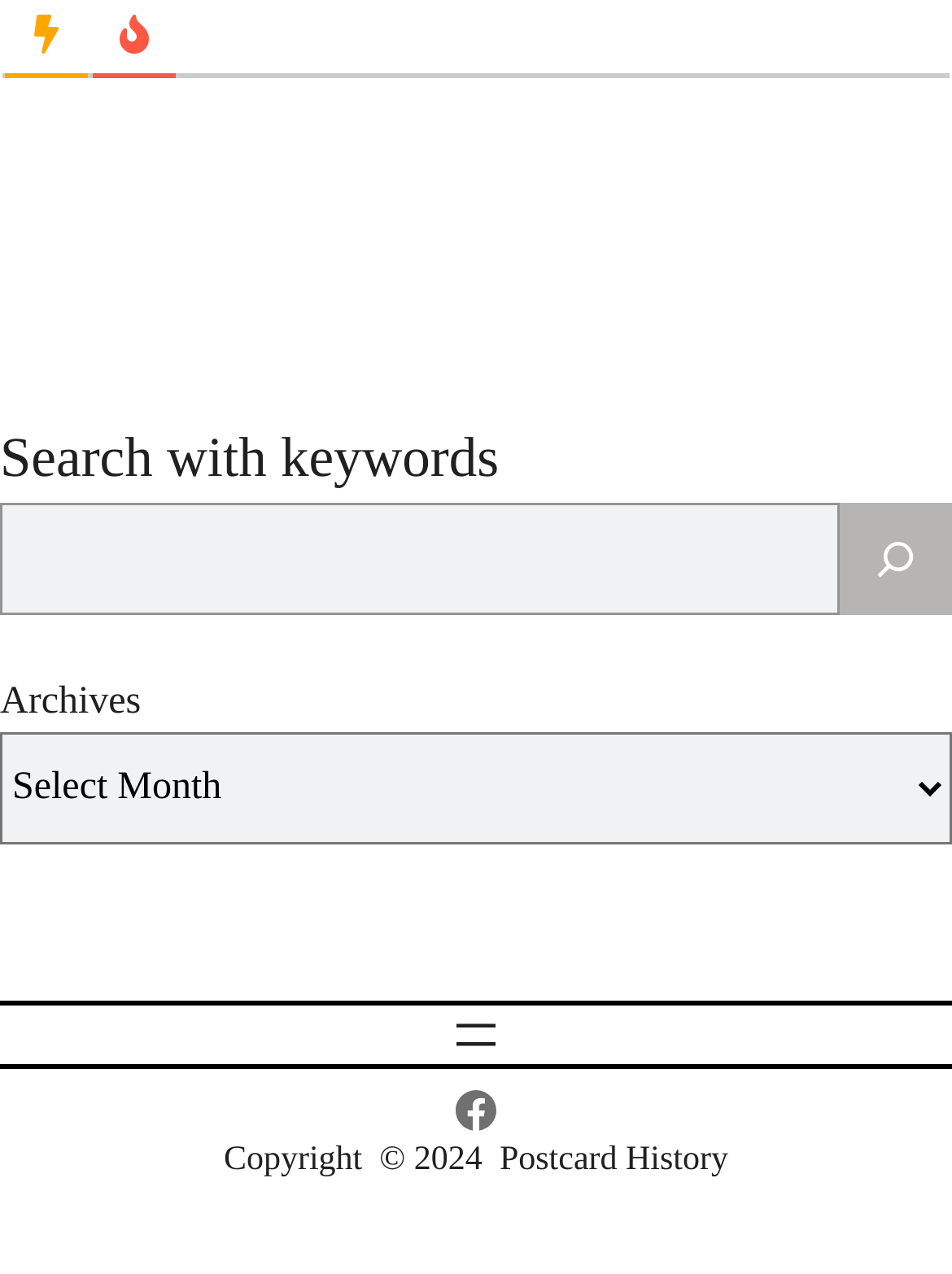What is the name of the section above the search box?
Analyze the screenshot and provide a detailed answer to the question.

The section above the search box has a static text 'Archives' and a combobox with the same label, indicating that it is a section for archives.